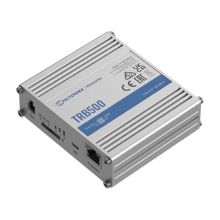What type of deployments is the TRB500 suitable for?
Please provide a single word or phrase based on the screenshot.

IoT deployments